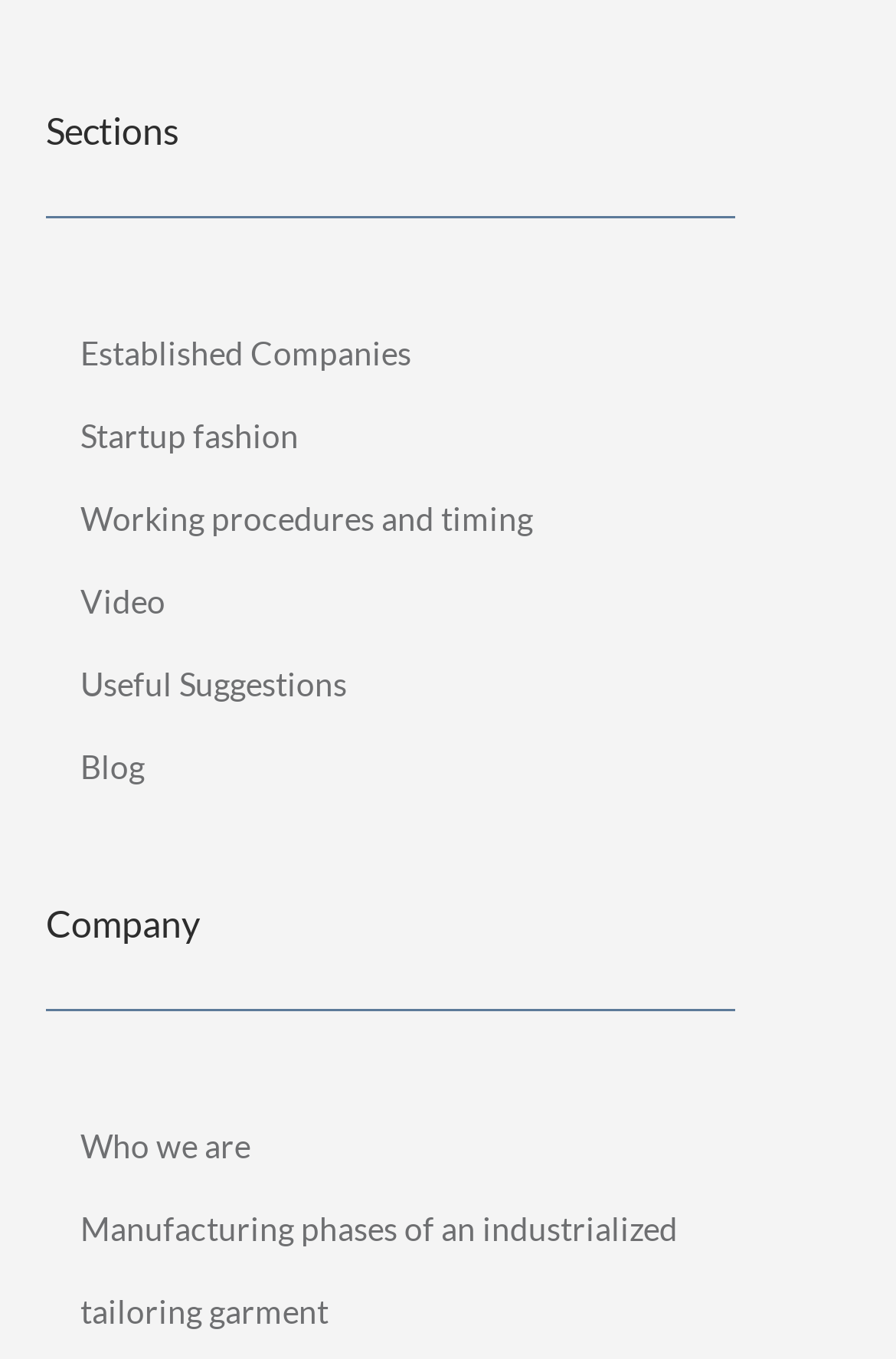How many links are under 'Sections'? Refer to the image and provide a one-word or short phrase answer.

5